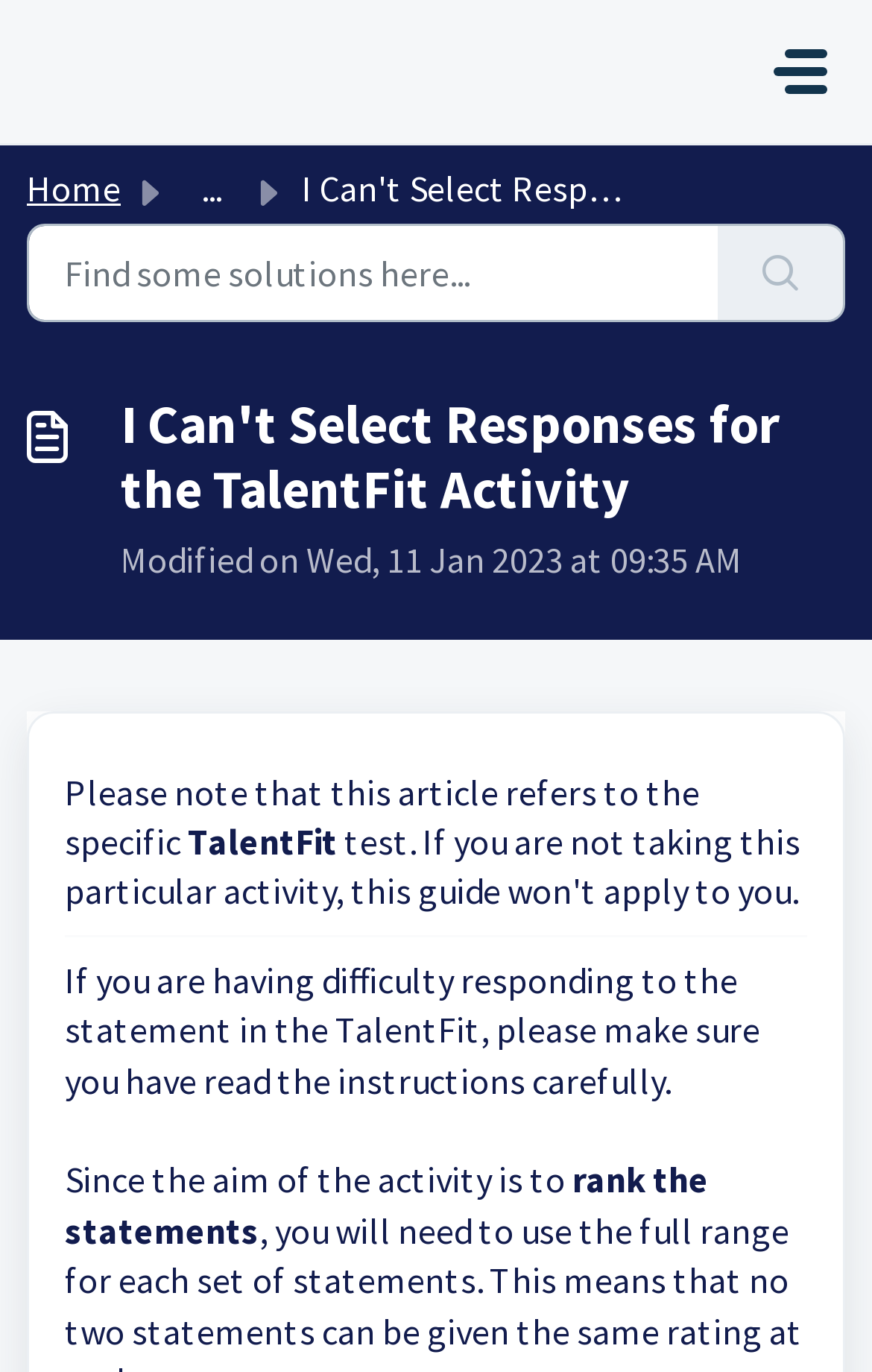What is the purpose of the TalentFit activity?
Using the image, respond with a single word or phrase.

Rank statements